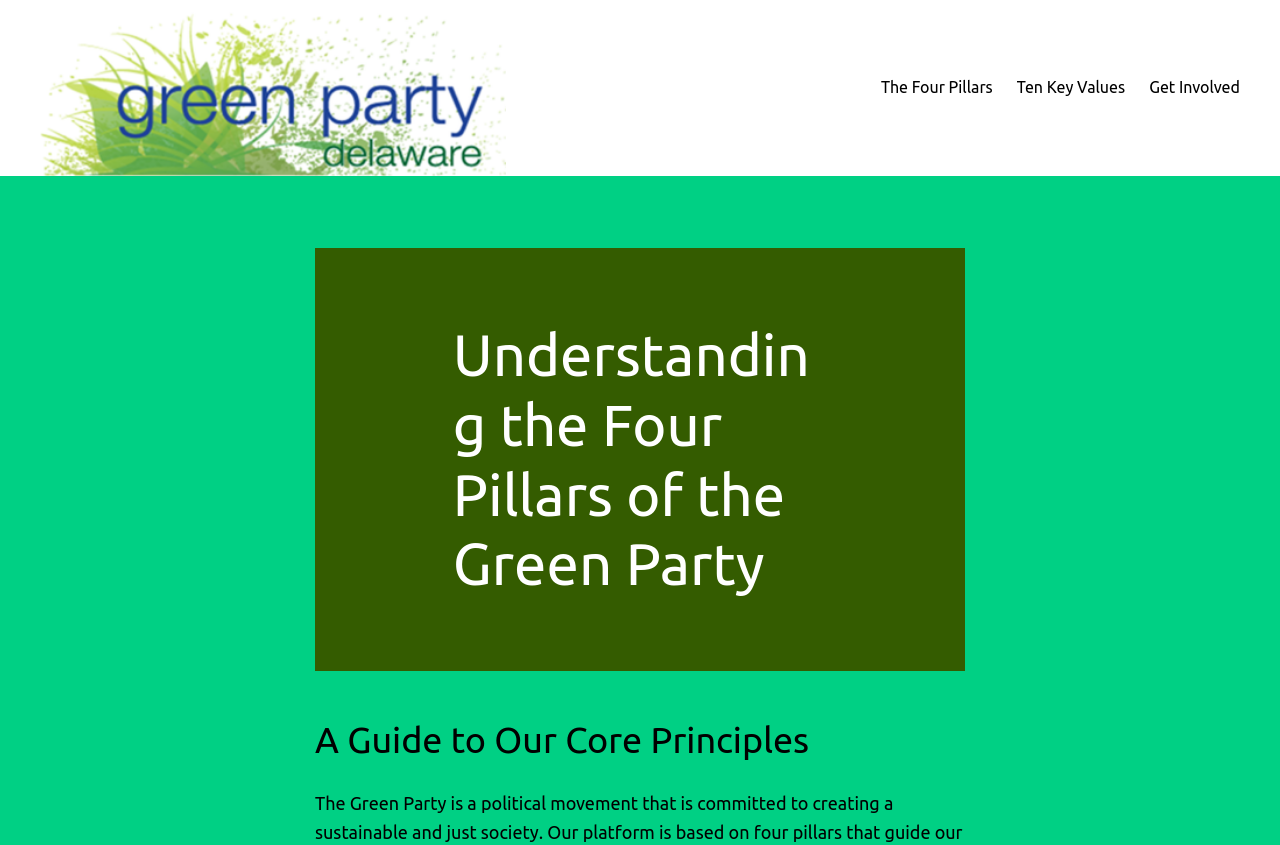Determine the bounding box coordinates for the UI element matching this description: "Promotions".

None